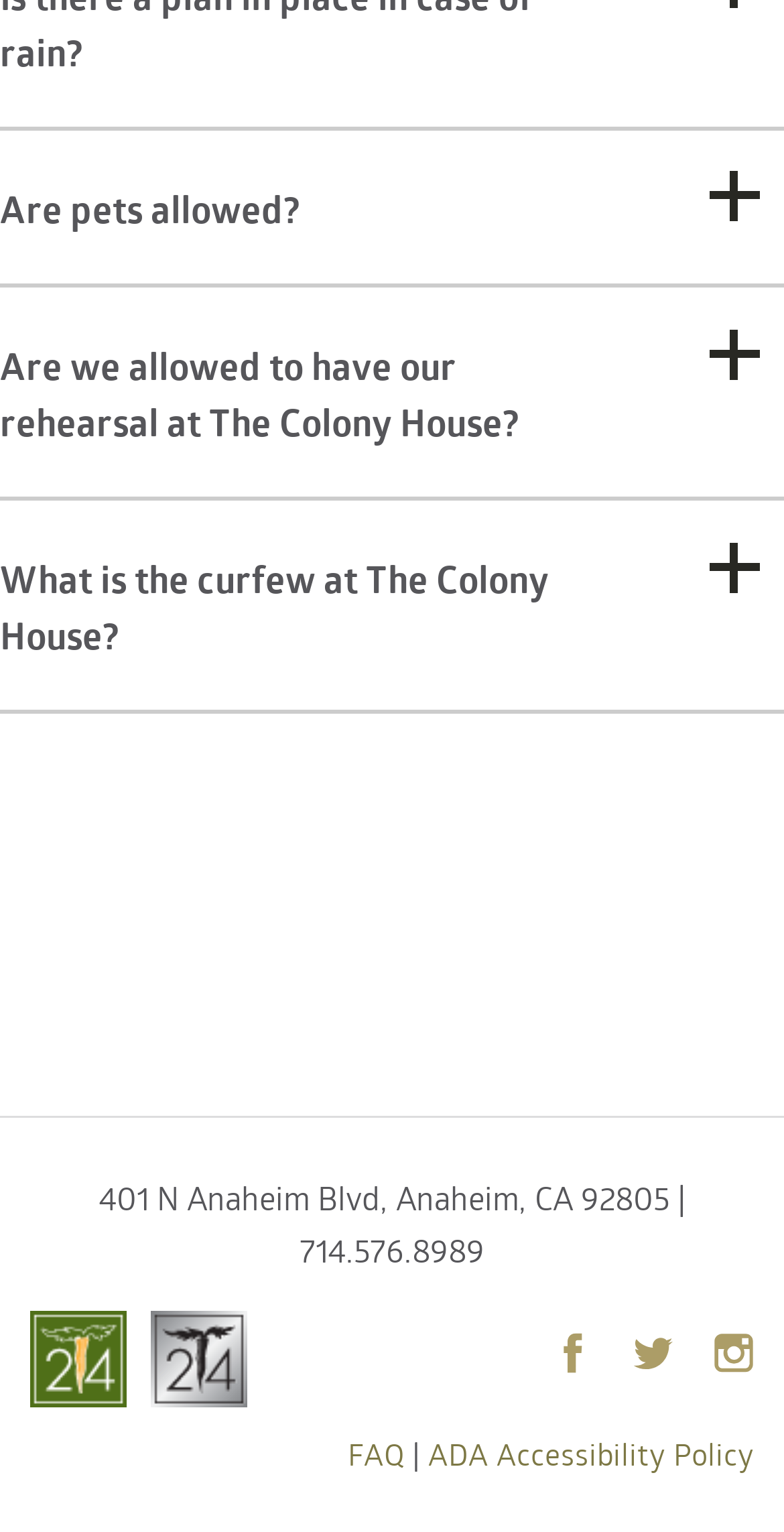Locate and provide the bounding box coordinates for the HTML element that matches this description: "ADA Accessibility Policy".

[0.546, 0.942, 0.962, 0.961]